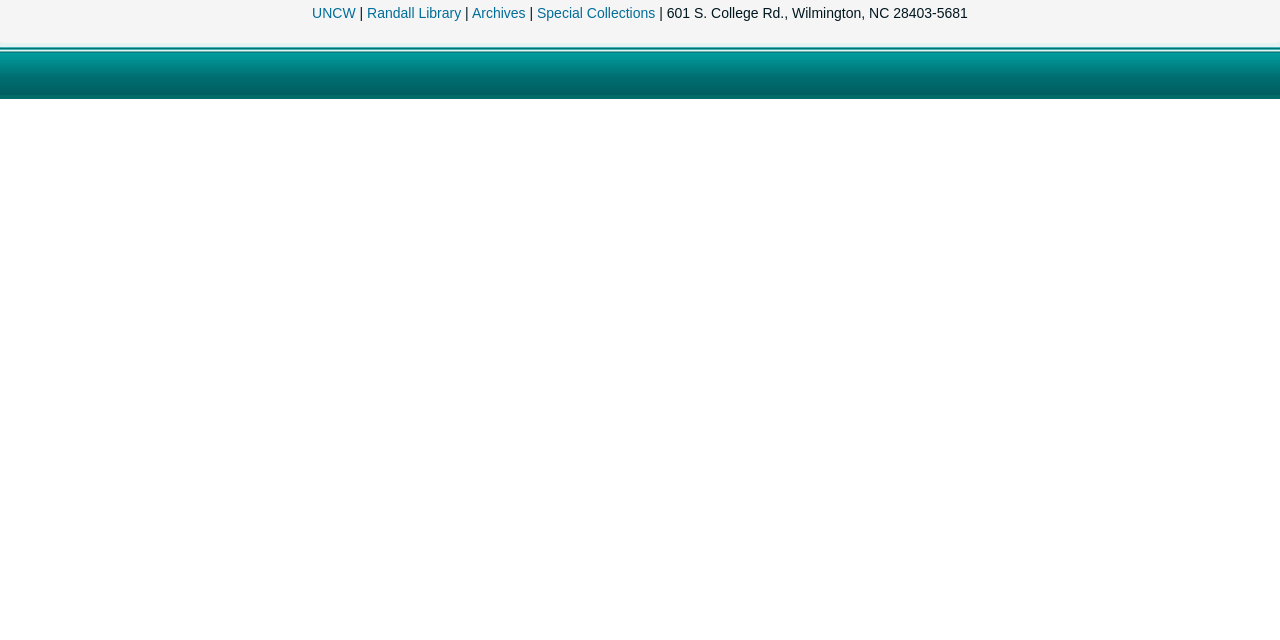Show the bounding box coordinates for the HTML element as described: "Special Collections".

[0.42, 0.008, 0.512, 0.033]